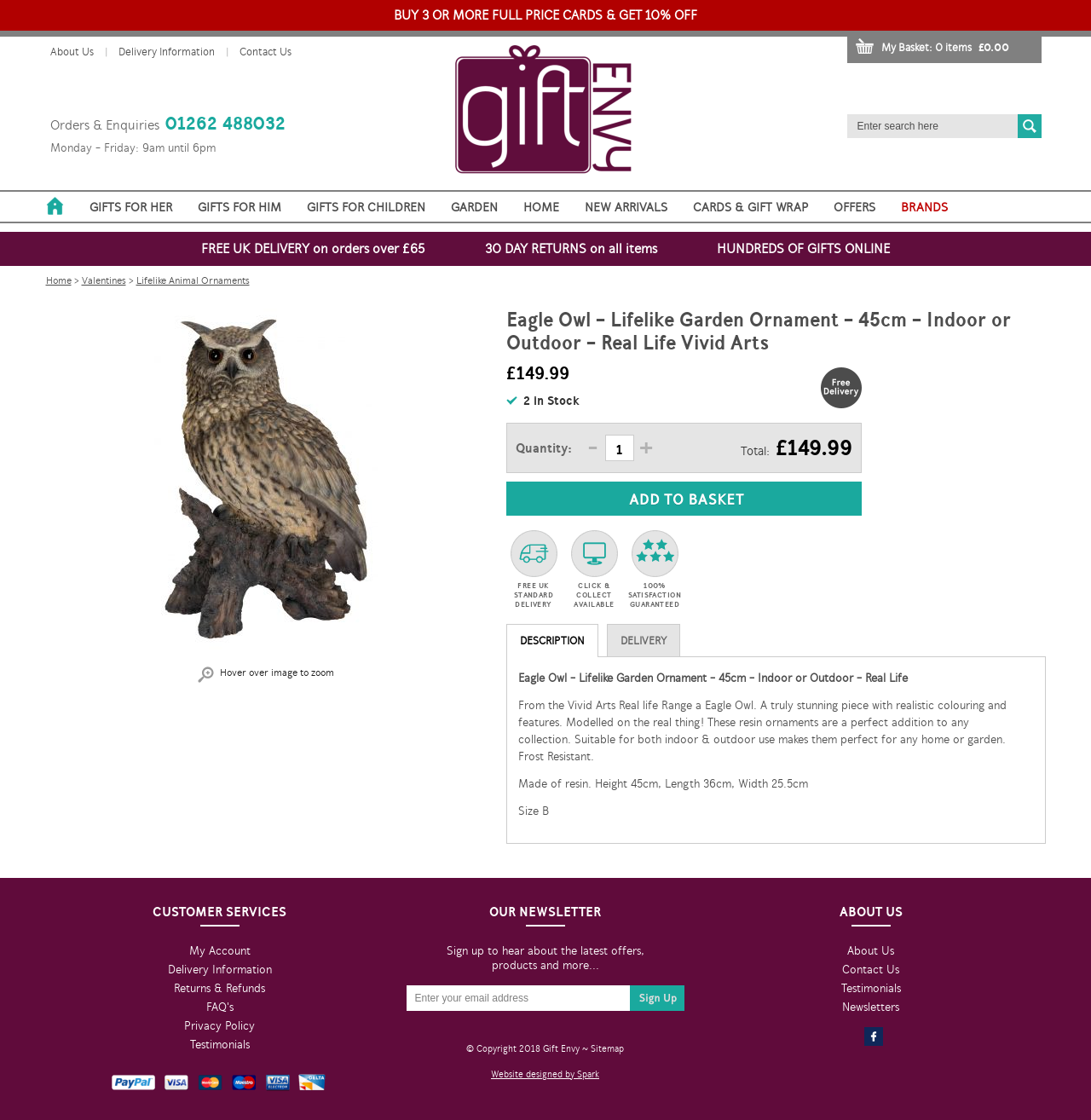Consider the image and give a detailed and elaborate answer to the question: 
What is the material of the Eagle Owl ornament?

The material of the Eagle Owl ornament can be found in the product description section, where it is listed as 'Made of resin'.